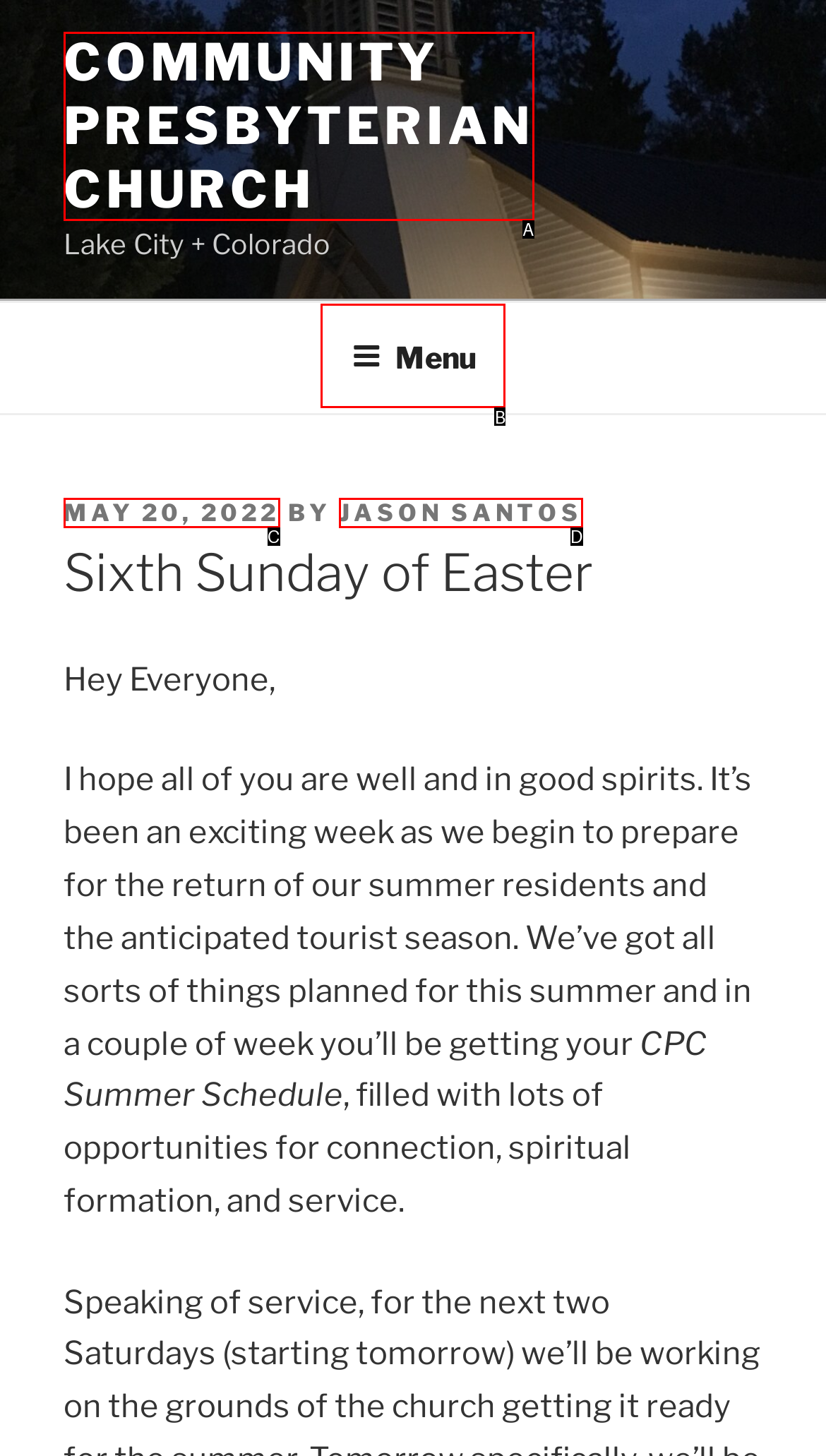Based on the given description: Jason Santos, determine which HTML element is the best match. Respond with the letter of the chosen option.

D